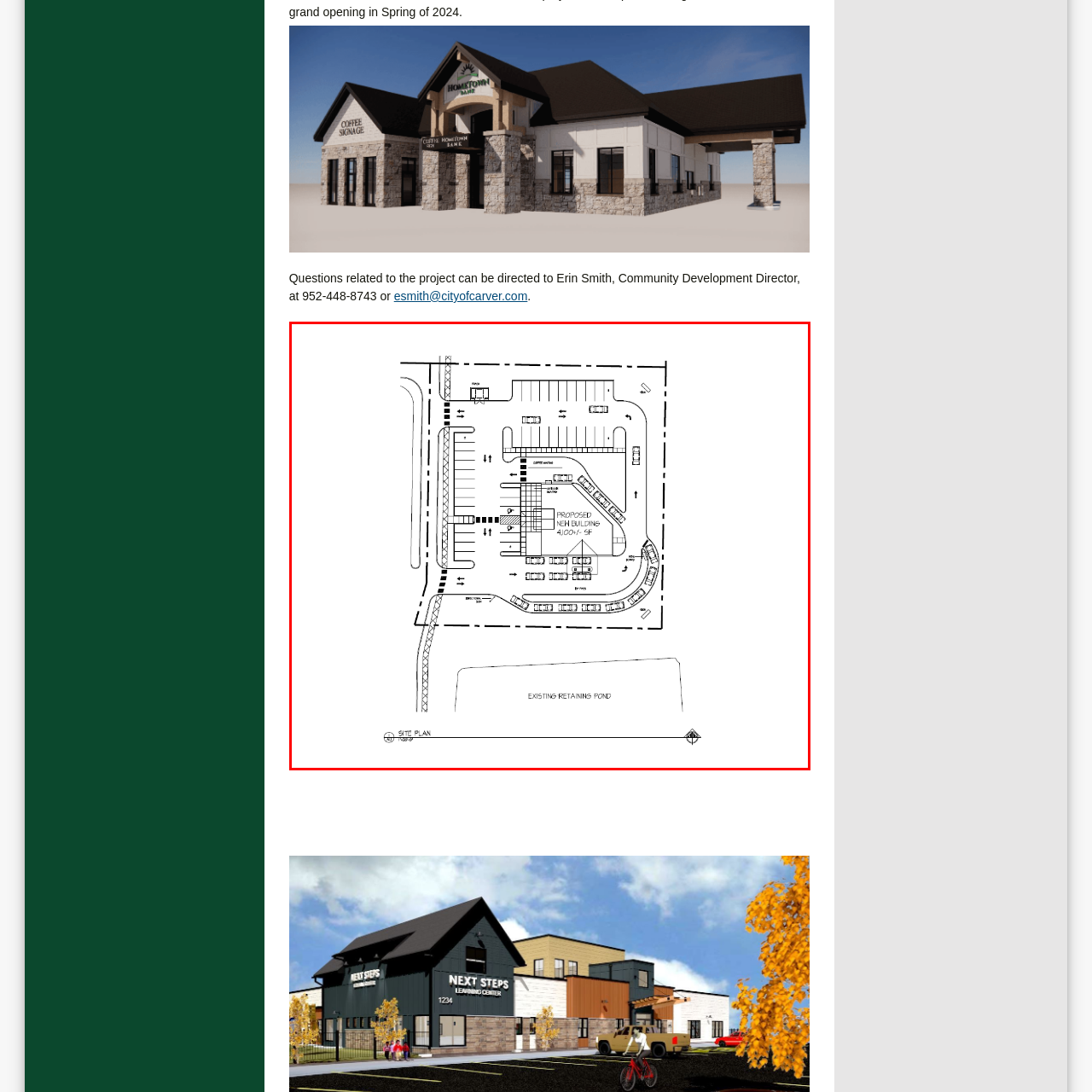What is the purpose of the auxiliary road?
Analyze the image inside the red bounding box and provide a one-word or short-phrase answer to the question.

Facilitating smooth traffic flow